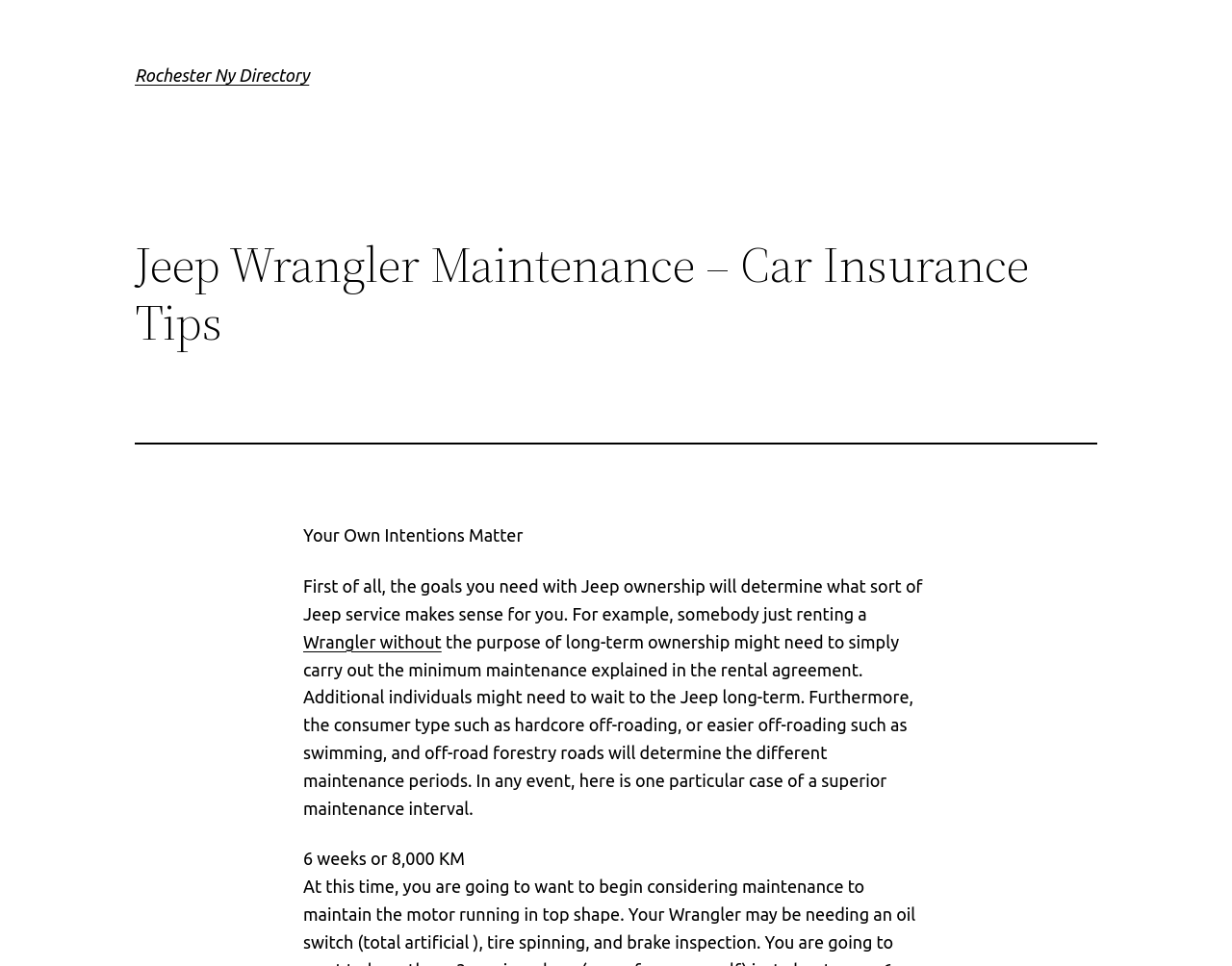Provide a thorough summary of the webpage.

The webpage is about Jeep Wrangler maintenance and car insurance tips, specifically focused on the Rochester, NY directory. At the top, there is a heading that reads "Rochester Ny Directory" with a link to the directory. Below it, there is a larger heading that says "Jeep Wrangler Maintenance – Car Insurance Tips". 

A horizontal separator line is placed below the heading, separating it from the main content. The main content starts with a paragraph that reads "Your Own Intentions Matter" followed by a longer text that explains how the goals of Jeep ownership determine the type of maintenance needed. This text is divided into two parts, with a link to "Wrangler without" in between. 

The text continues to explain how different types of Jeep owners, such as those who engage in hardcore off-roading or easier off-roading, require different maintenance periods. The text concludes with an example of a superior maintenance interval, which is 6 weeks or 8,000 KM.